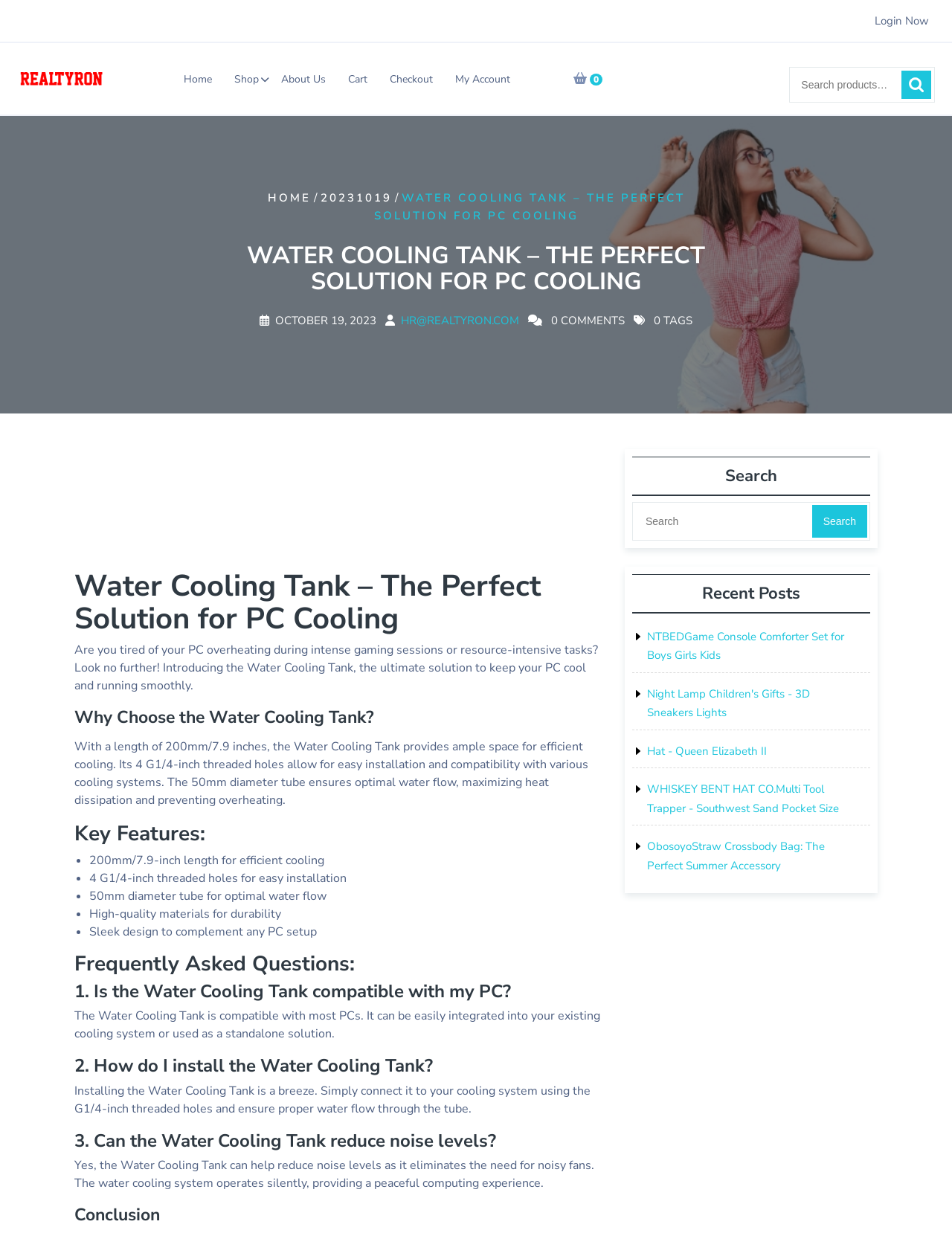Can you specify the bounding box coordinates for the region that should be clicked to fulfill this instruction: "Search for products".

[0.829, 0.054, 0.982, 0.083]